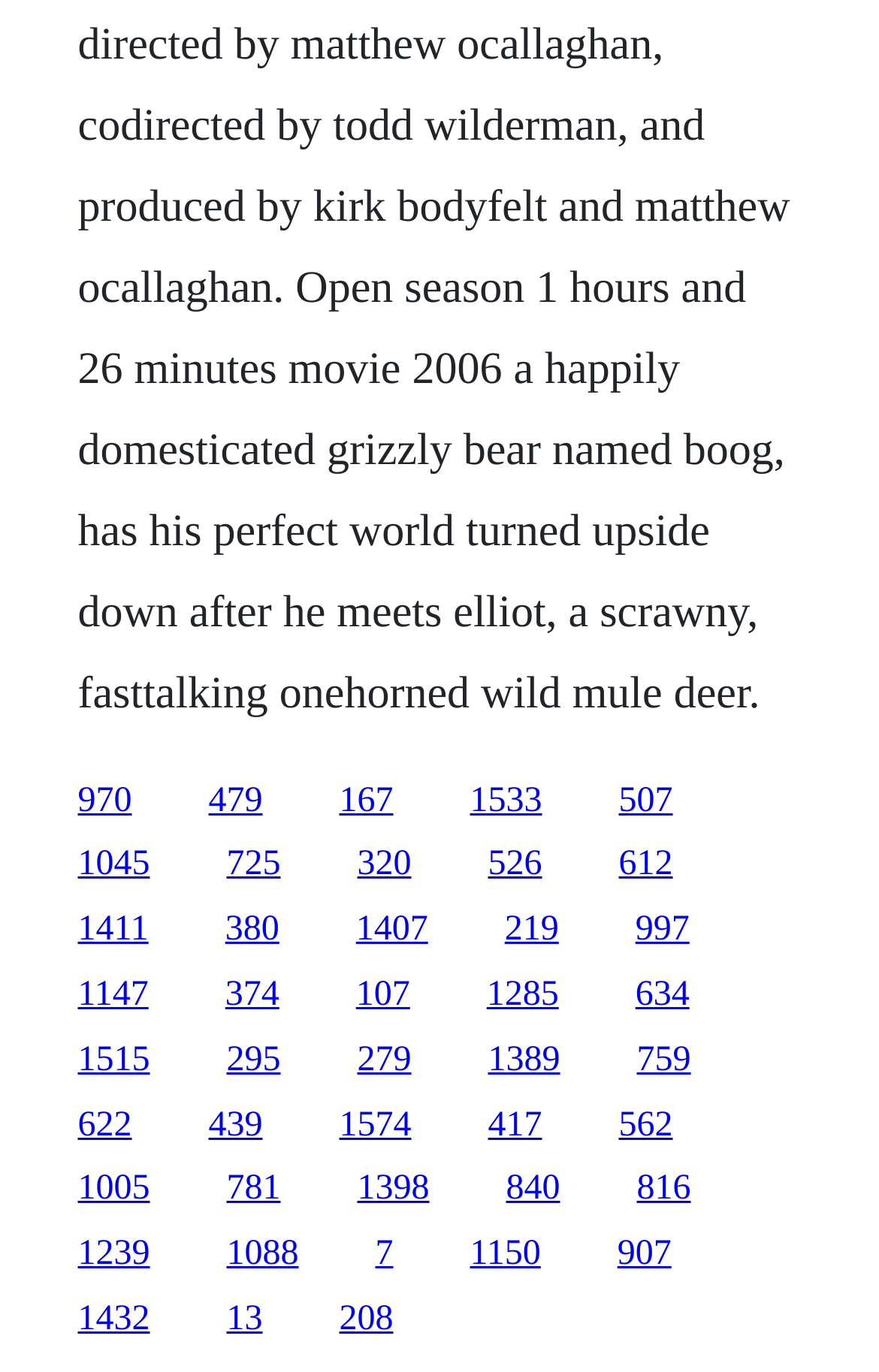Please specify the bounding box coordinates of the area that should be clicked to accomplish the following instruction: "explore the link with id 1411". The coordinates should consist of four float numbers between 0 and 1, i.e., [left, top, right, bottom].

[0.088, 0.664, 0.169, 0.692]